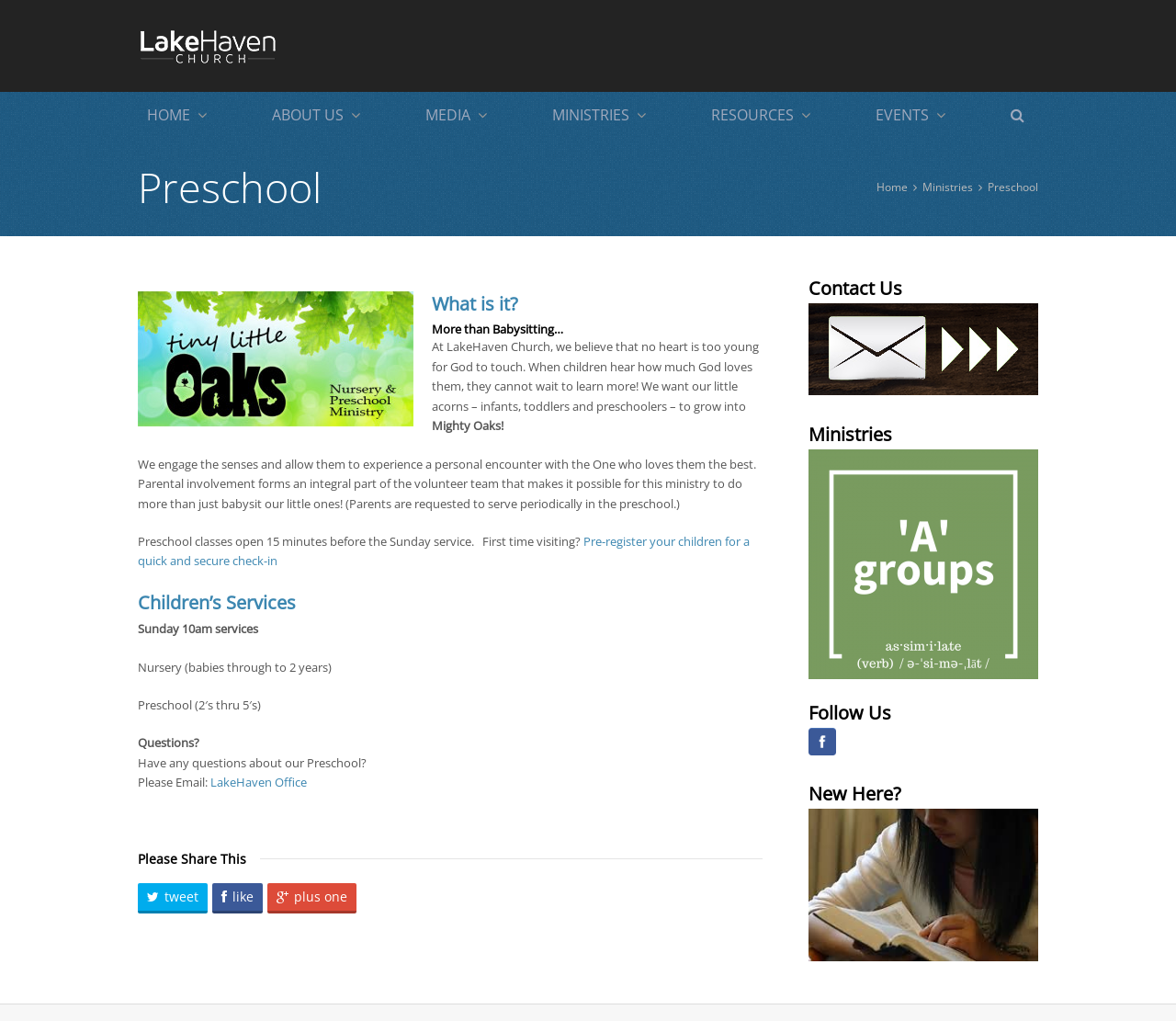Please identify the bounding box coordinates for the region that you need to click to follow this instruction: "Email the LakeHaven Office".

[0.179, 0.758, 0.261, 0.774]